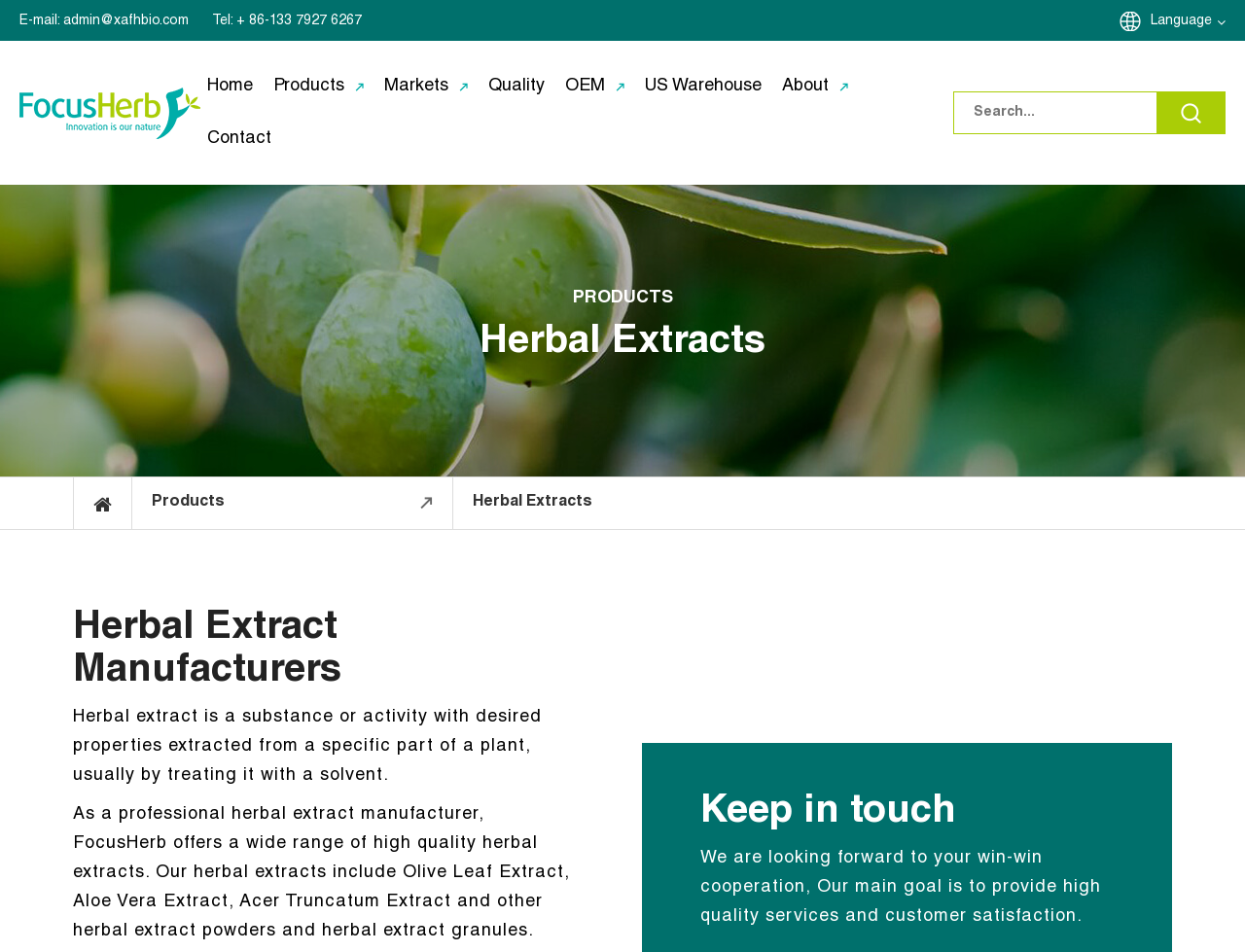Pinpoint the bounding box coordinates of the clickable area necessary to execute the following instruction: "Learn about herbal extract products". The coordinates should be given as four float numbers between 0 and 1, namely [left, top, right, bottom].

[0.22, 0.063, 0.292, 0.118]